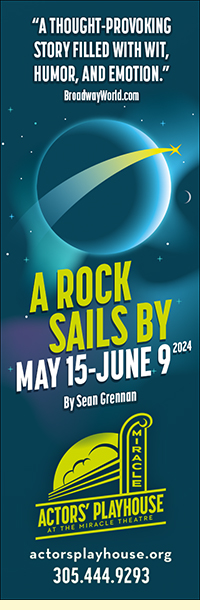Please reply to the following question with a single word or a short phrase:
What is the duration of the play's performance?

May 15 to June 9, 2024